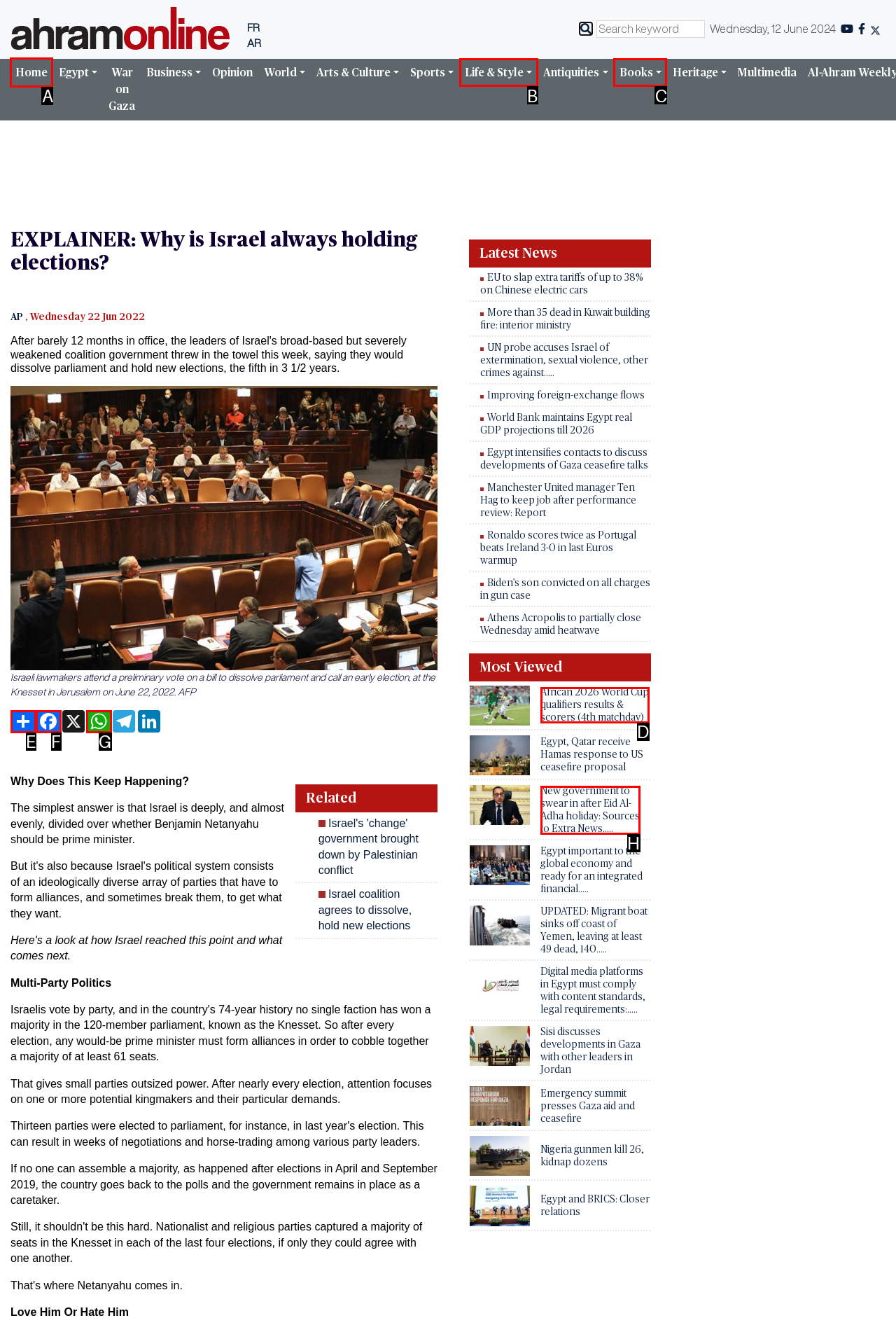Indicate which UI element needs to be clicked to fulfill the task: Go to the Home page
Answer with the letter of the chosen option from the available choices directly.

A